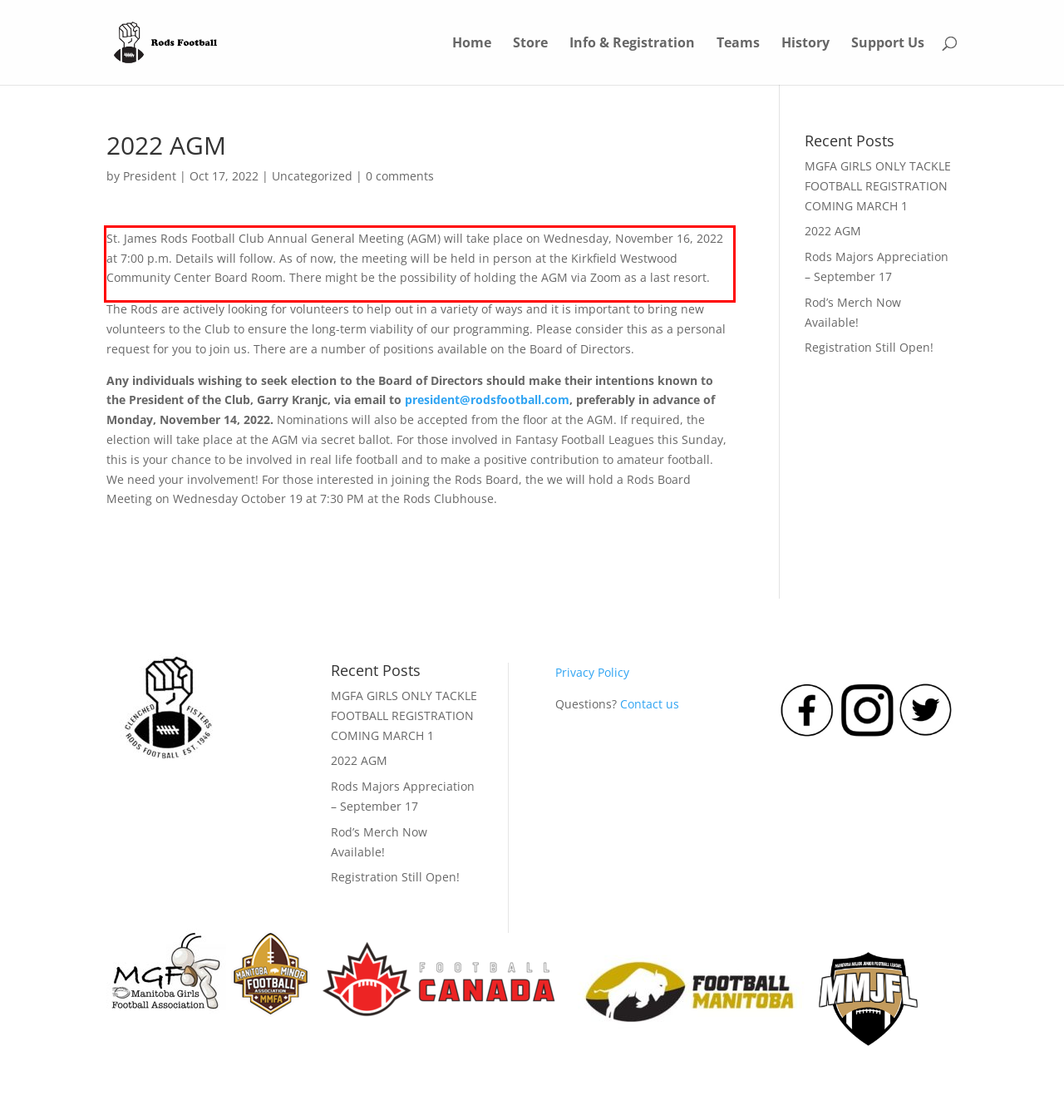Using the webpage screenshot, recognize and capture the text within the red bounding box.

St. James Rods Football Club Annual General Meeting (AGM) will take place on Wednesday, November 16, 2022 at 7:00 p.m. Details will follow. As of now, the meeting will be held in person at the Kirkfield Westwood Community Center Board Room. There might be the possibility of holding the AGM via Zoom as a last resort.